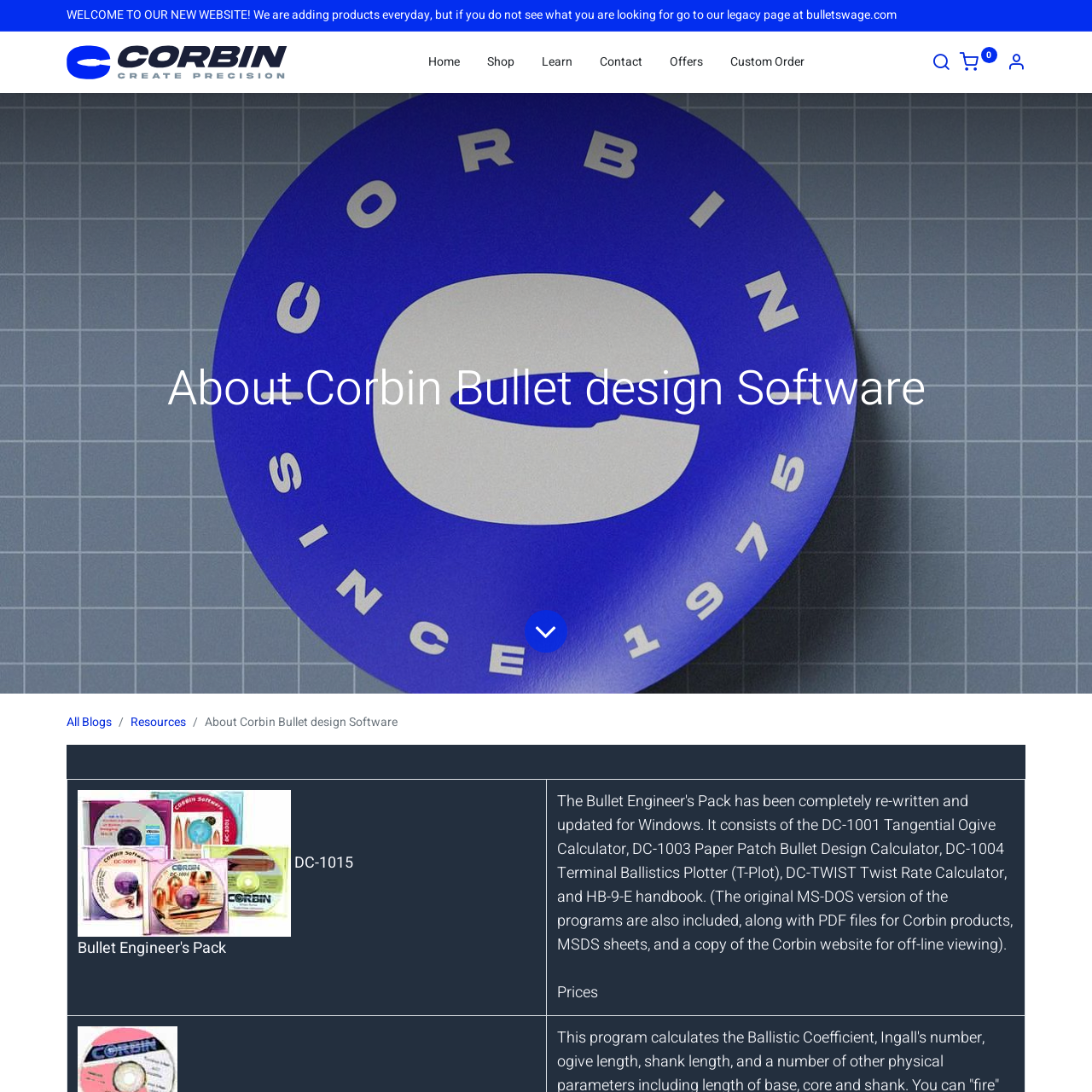Could you provide the bounding box coordinates for the portion of the screen to click to complete this instruction: "Click the 'About' link in the top menu"?

None